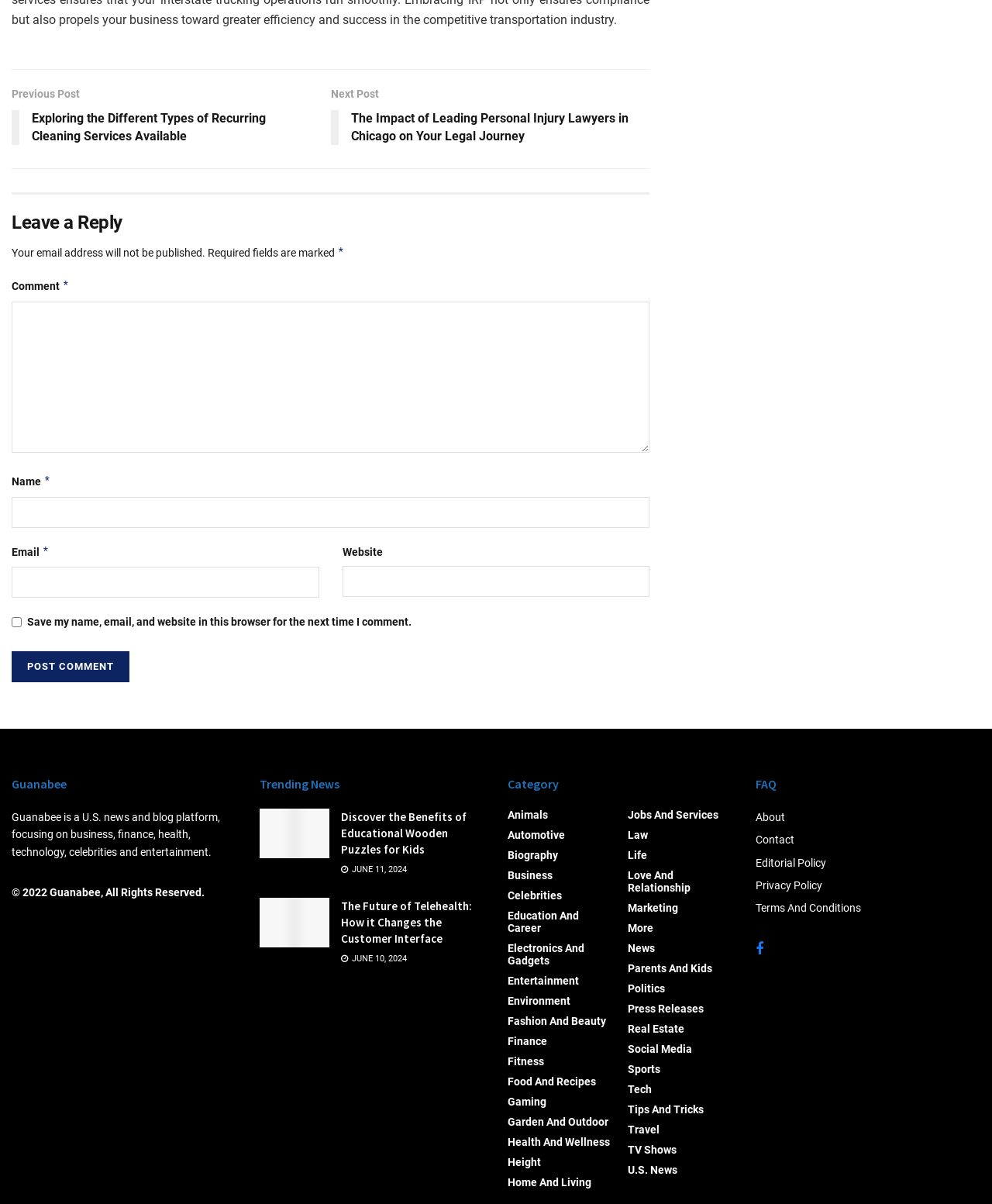Bounding box coordinates are specified in the format (top-left x, top-left y, bottom-right x, bottom-right y). All values are floating point numbers bounded between 0 and 1. Please provide the bounding box coordinate of the region this sentence describes: parent_node: Comment * name="comment"

[0.012, 0.249, 0.655, 0.375]